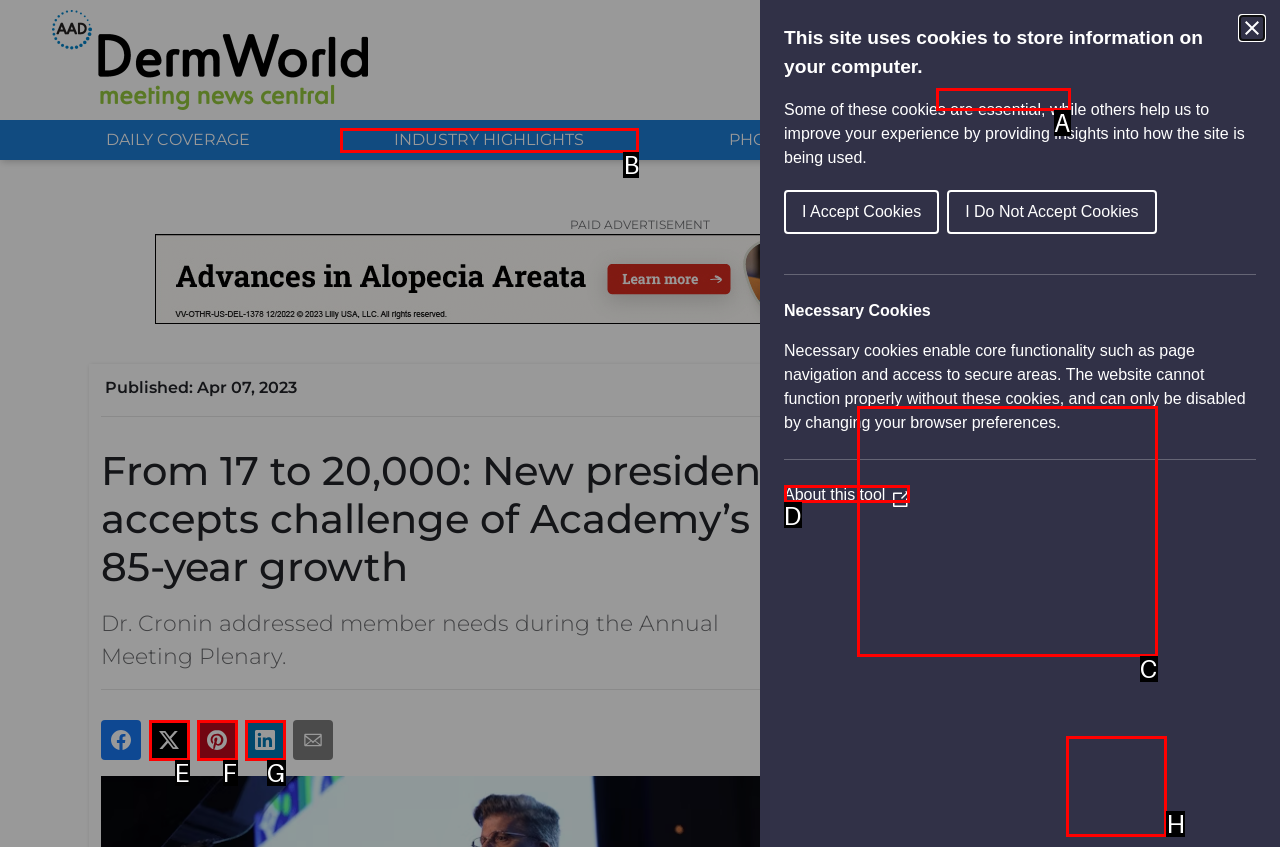Indicate which UI element needs to be clicked to fulfill the task: View the Meeting Program
Answer with the letter of the chosen option from the available choices directly.

A